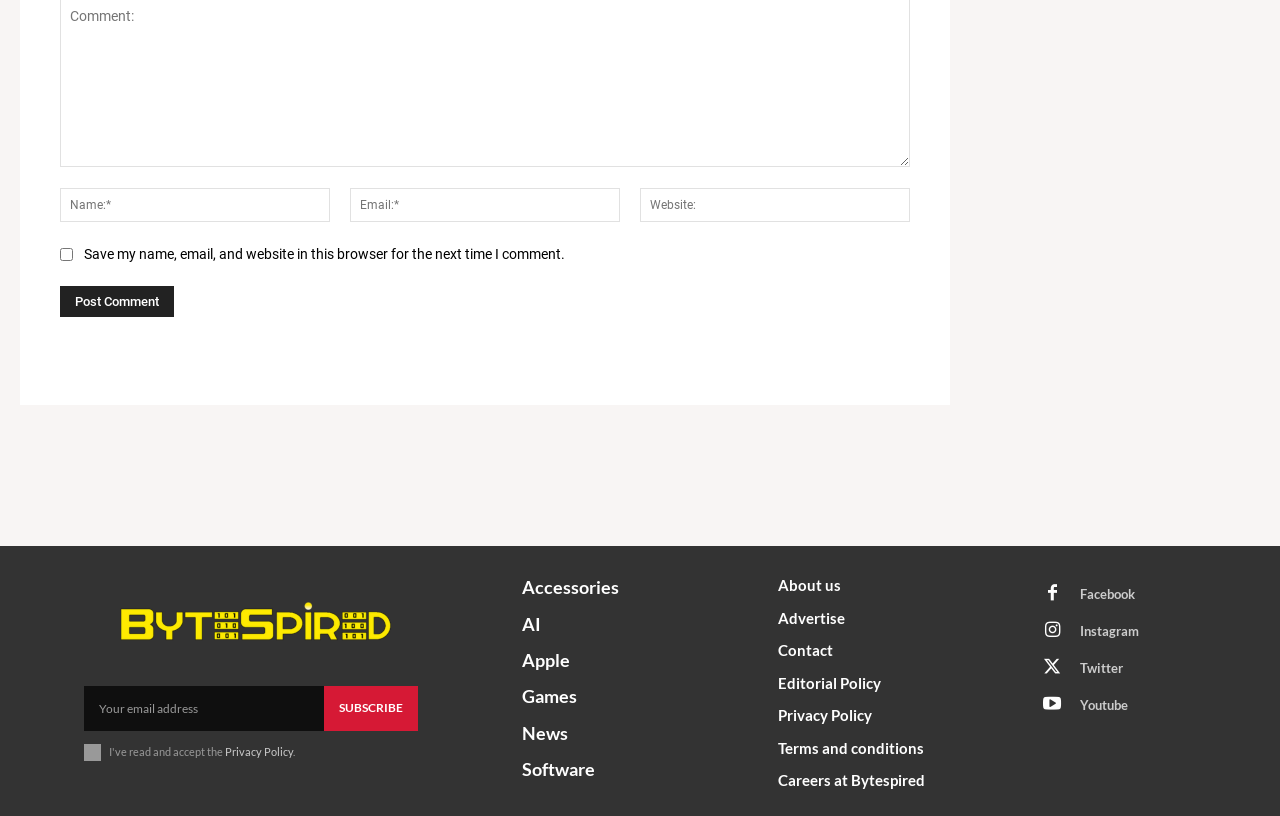Using the format (top-left x, top-left y, bottom-right x, bottom-right y), and given the element description, identify the bounding box coordinates within the screenshot: Terms and conditions

[0.608, 0.905, 0.792, 0.929]